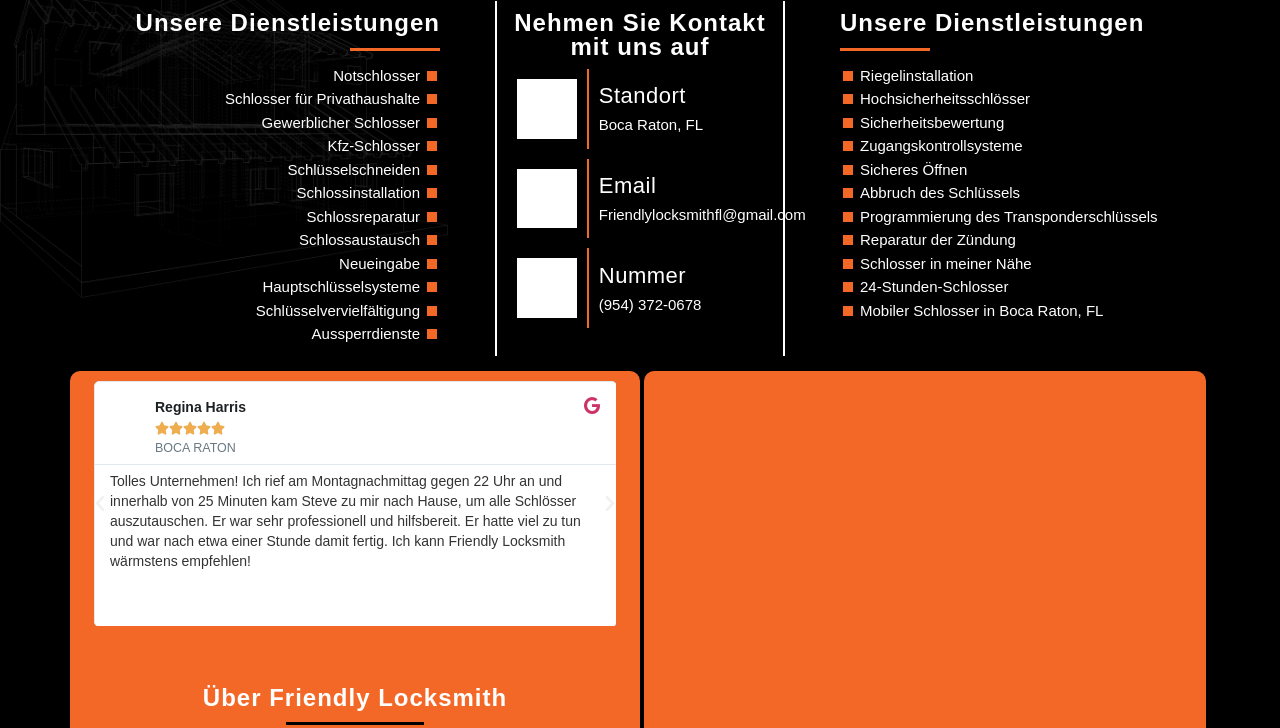Identify the bounding box coordinates of the section to be clicked to complete the task described by the following instruction: "Contact us via 'Friendlylocksmithfl@gmail.com'". The coordinates should be four float numbers between 0 and 1, formatted as [left, top, right, bottom].

[0.468, 0.283, 0.629, 0.306]